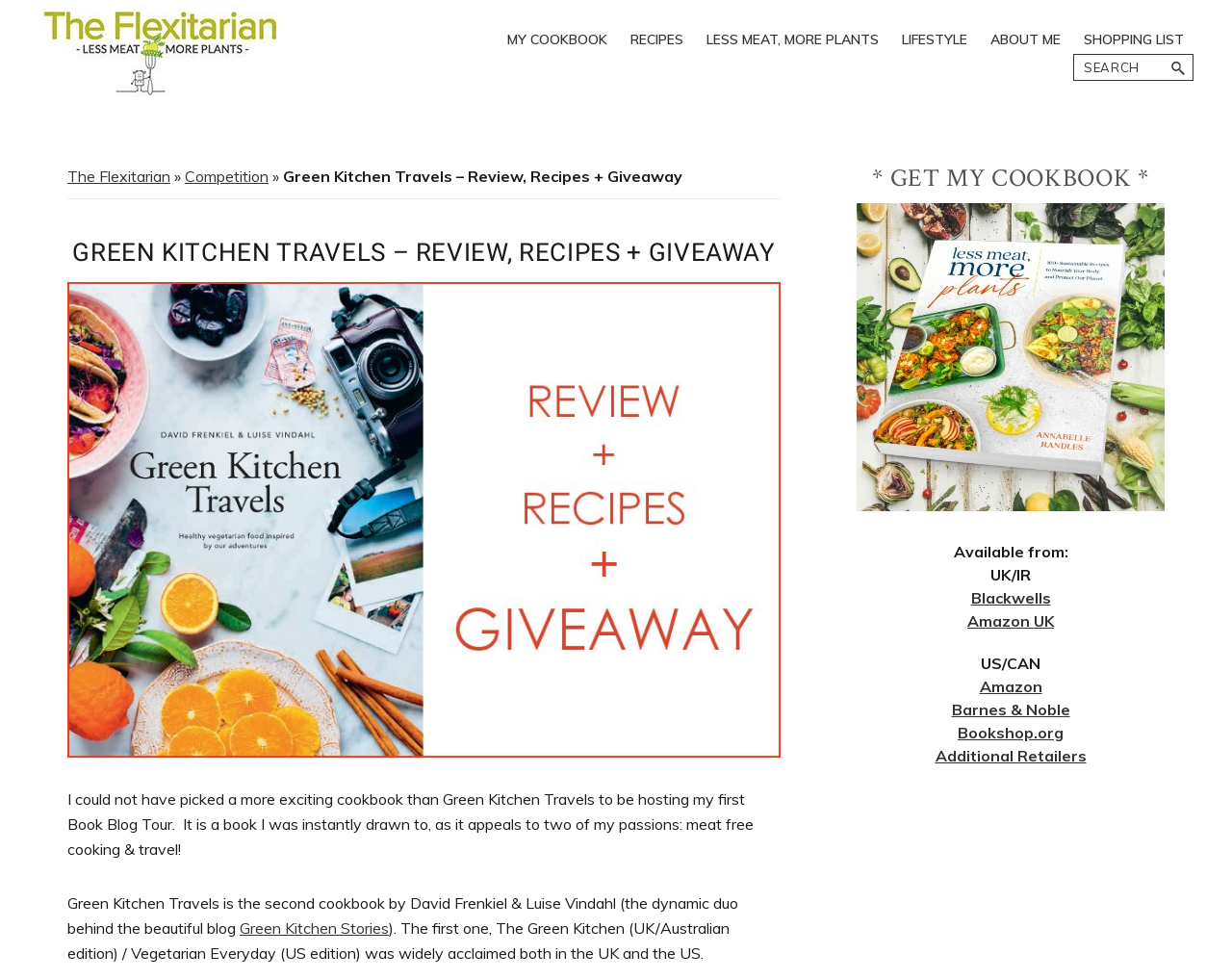Please identify the bounding box coordinates of the clickable area that will fulfill the following instruction: "Buy the cookbook". The coordinates should be in the format of four float numbers between 0 and 1, i.e., [left, top, right, bottom].

[0.695, 0.209, 0.945, 0.229]